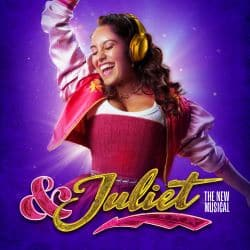Provide a single word or phrase to answer the given question: 
What is the woman wearing on her head?

Headphones